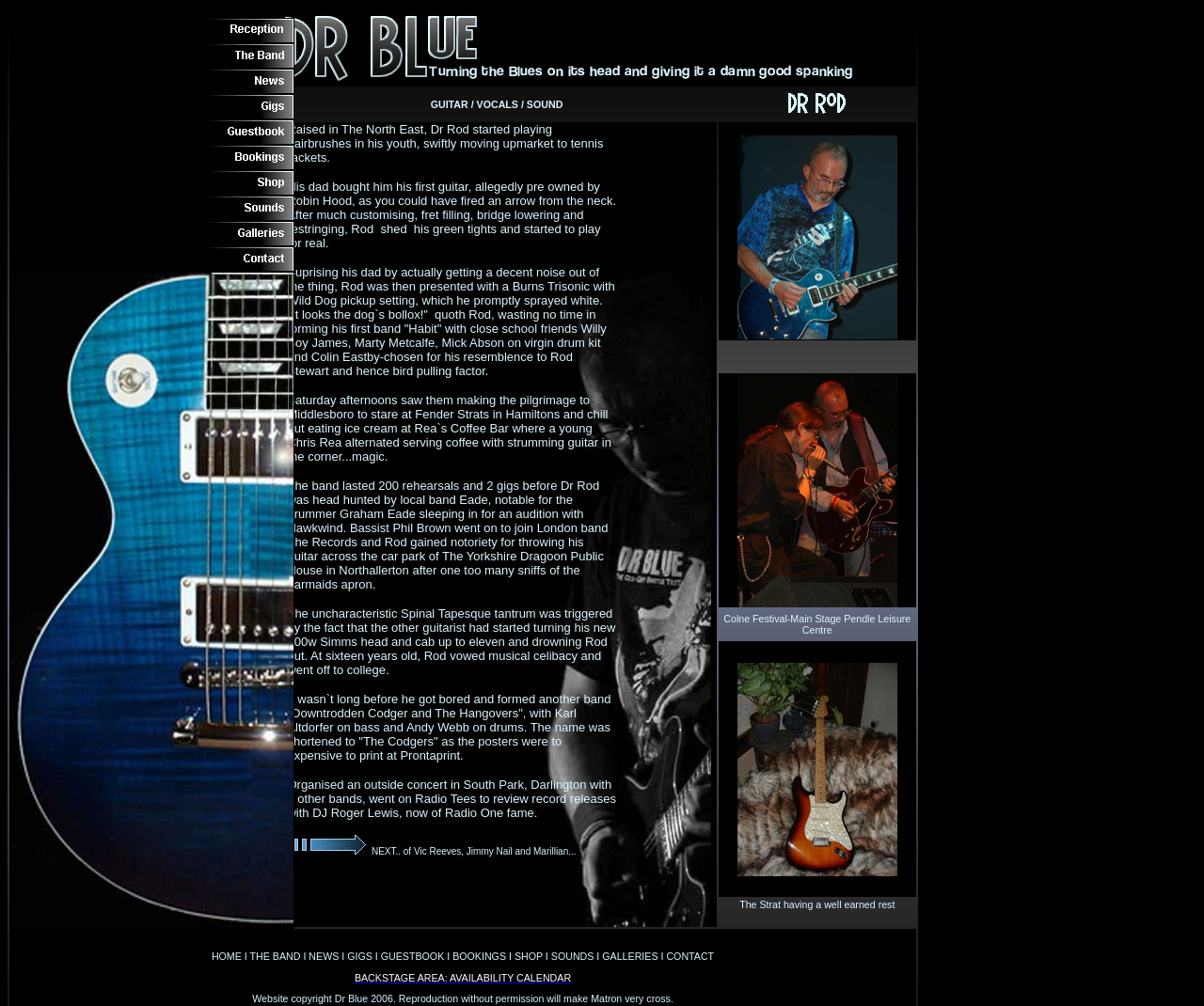Identify the bounding box coordinates of the element to click to follow this instruction: 'Check the details of Colne Festival'. Ensure the coordinates are four float values between 0 and 1, provided as [left, top, right, bottom].

[0.597, 0.606, 0.761, 0.636]